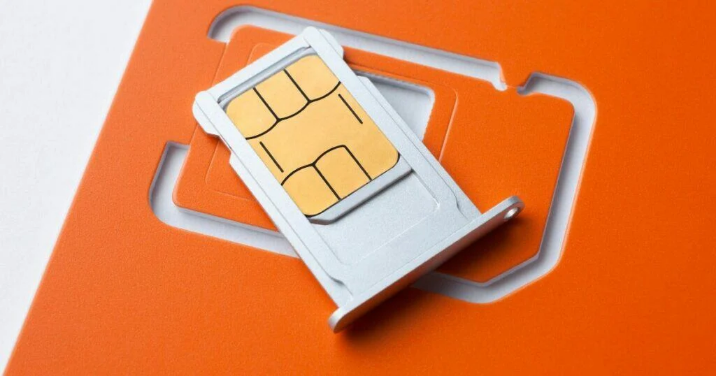Create an elaborate description of the image, covering every aspect.

The image features a close-up shot of a MetroPCS SIM card, prominently displayed against a vibrant orange background. The SIM card is partially inserted into its tray, showcasing its gold contacts and distinctive design, which are typical for mobile network cards. This visual is pertinent to the topic of switching MetroPCS SIM cards between devices, illustrating the physical component that plays a crucial role in mobile connectivity. The context of the image aligns with guiding users on how to easily transfer their mobile service from one phone to another, a common process when upgrading or changing devices.